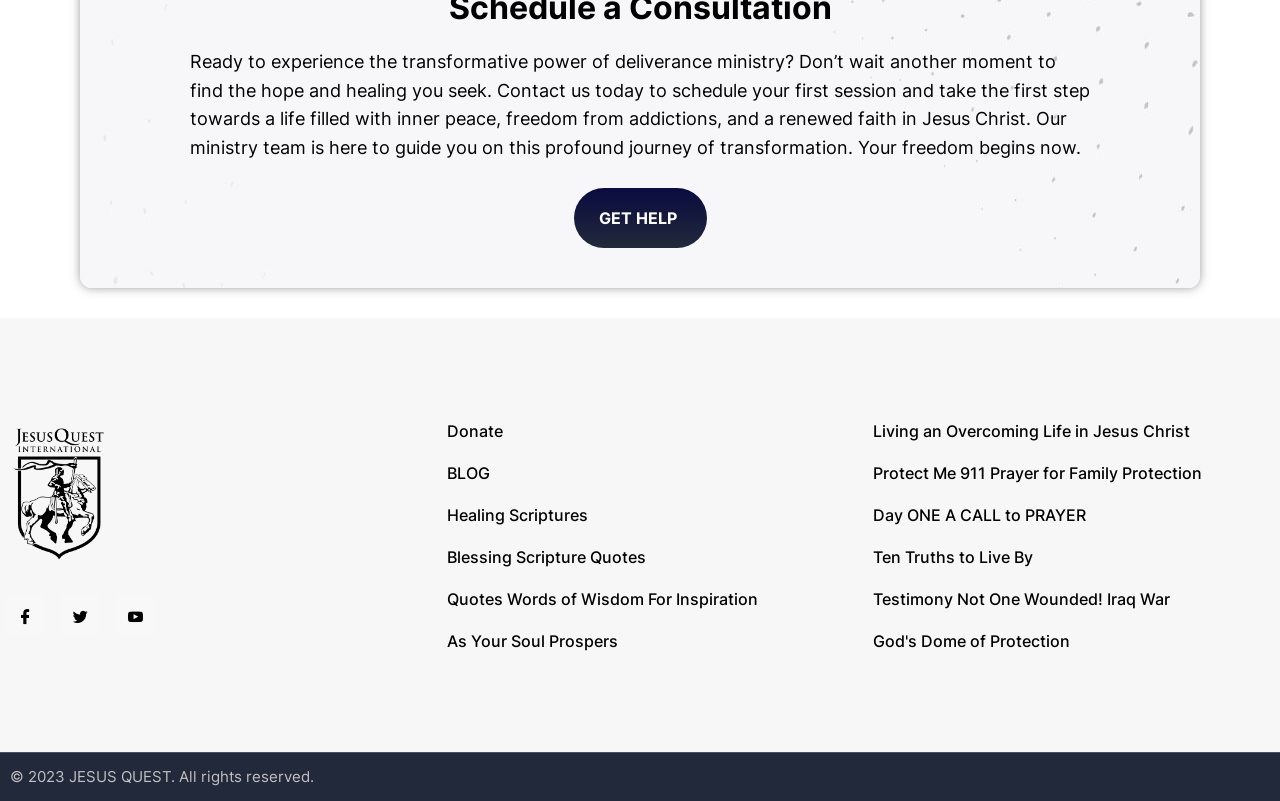What is the call-to-action present on the webpage?
Please utilize the information in the image to give a detailed response to the question.

The call-to-action present on the webpage is to 'Contact us today' to schedule a first session and take the first step towards a life filled with inner peace, freedom from addictions, and a renewed faith in Jesus Christ, as indicated by the StaticText element at the top of the page.